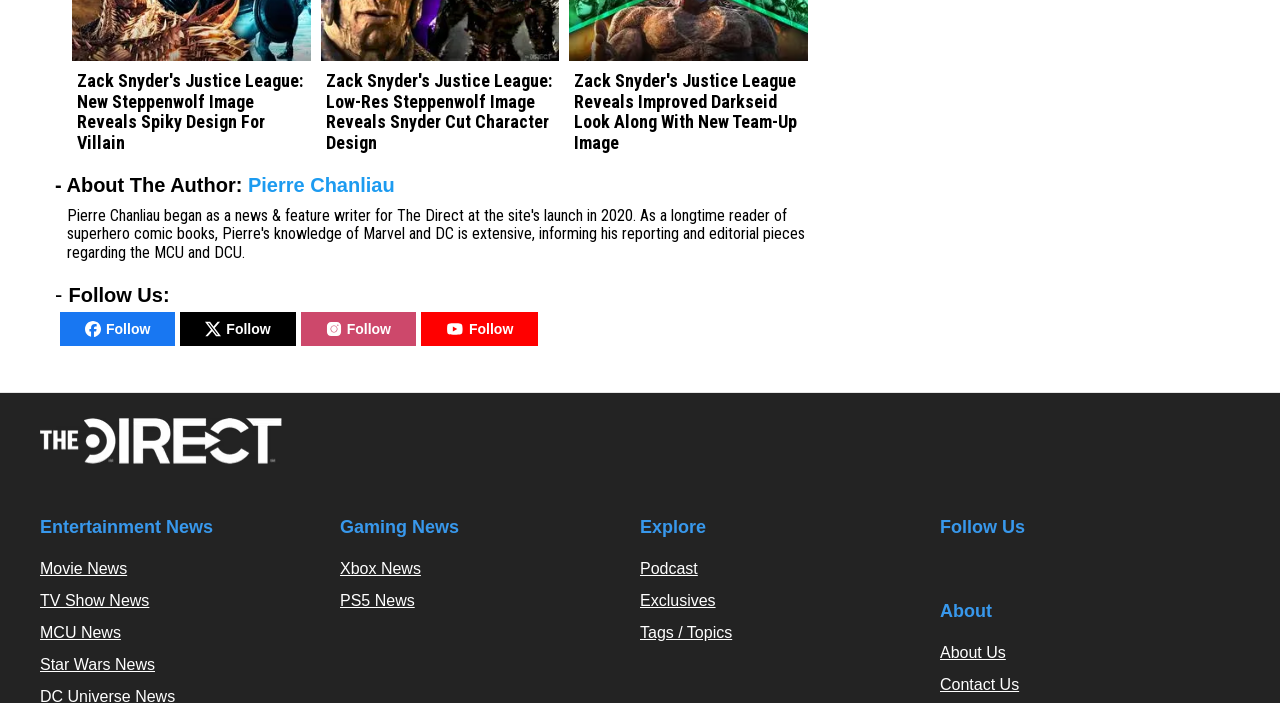Please give a one-word or short phrase response to the following question: 
What type of news is listed under 'Entertainment News'?

Movie, TV Show, MCU, Star Wars